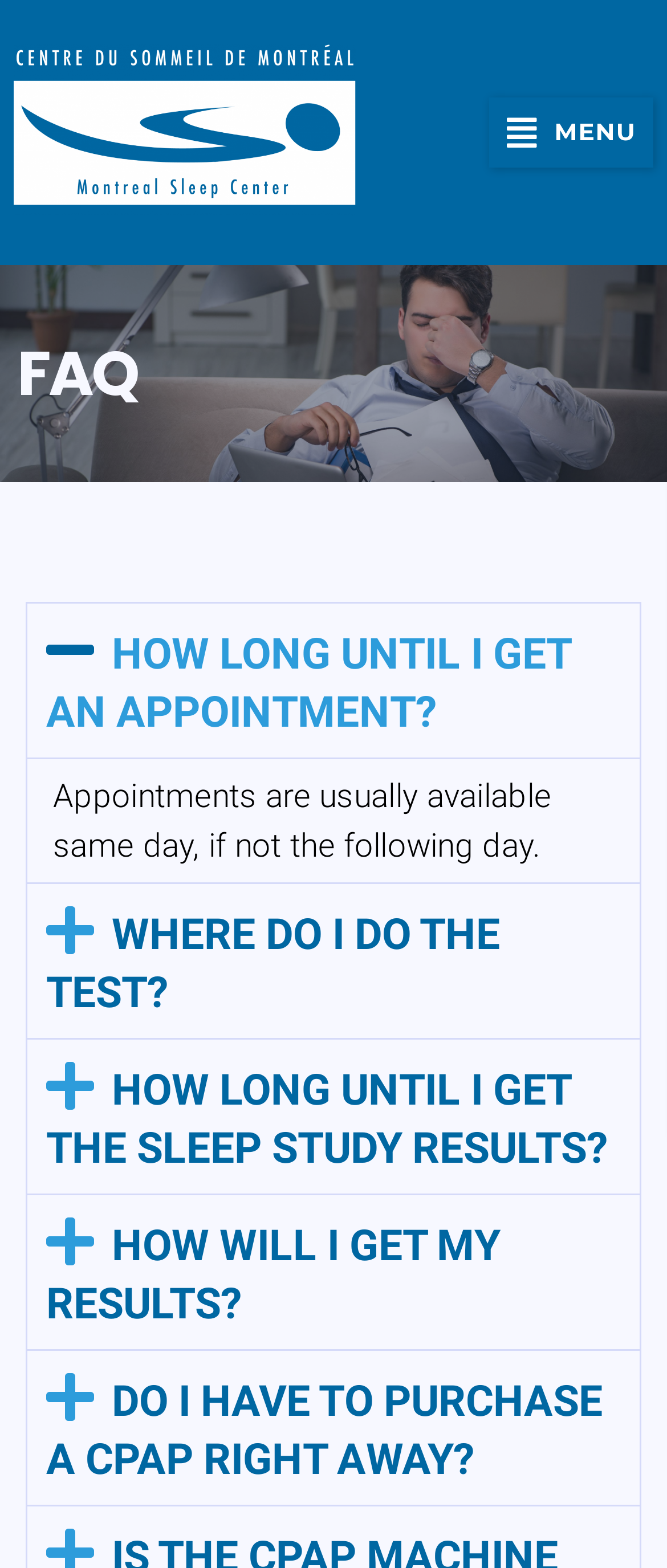How many tabs are available in the FAQ section?
Look at the screenshot and respond with a single word or phrase.

5